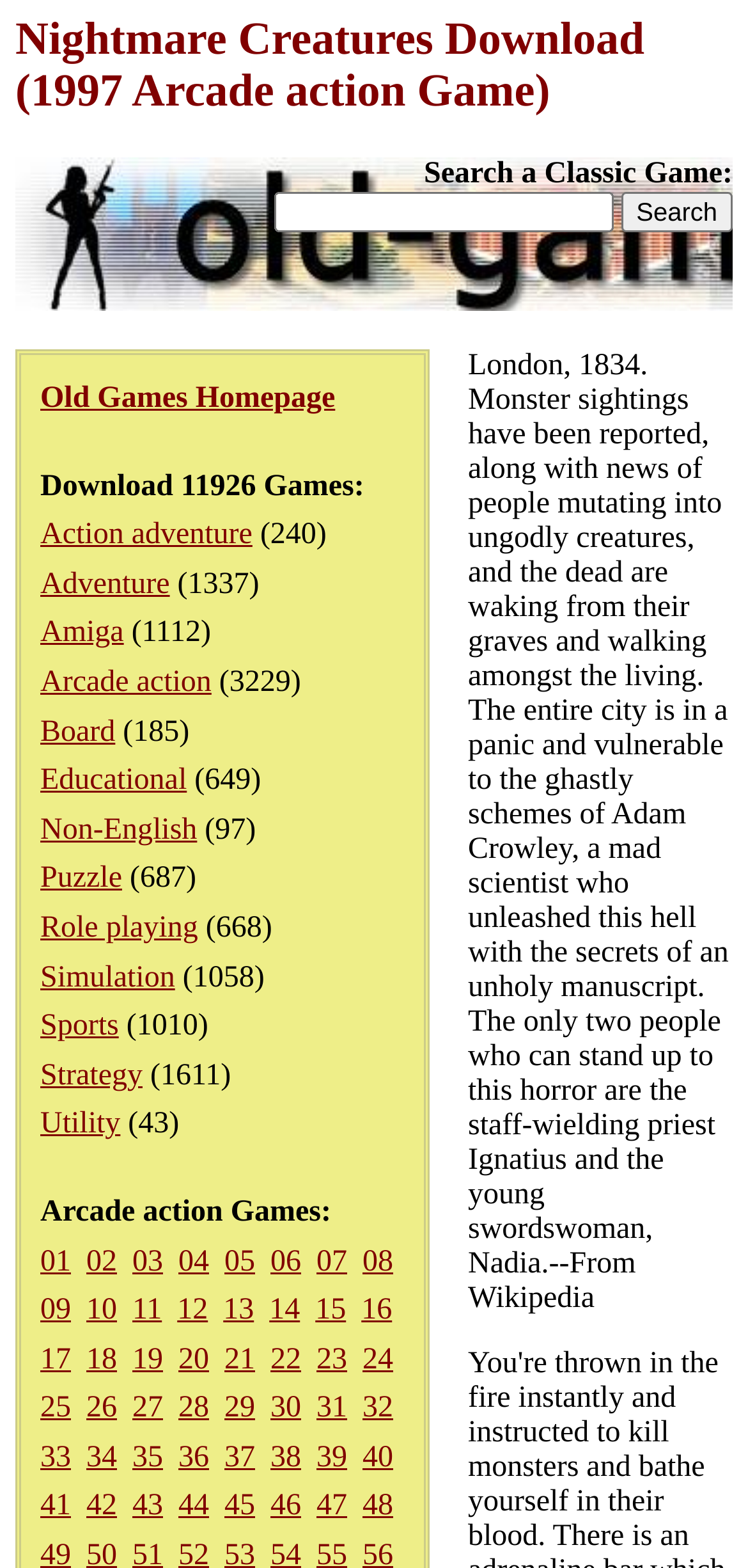Locate the bounding box coordinates of the clickable region to complete the following instruction: "Search a classic game."

[0.366, 0.122, 0.82, 0.148]